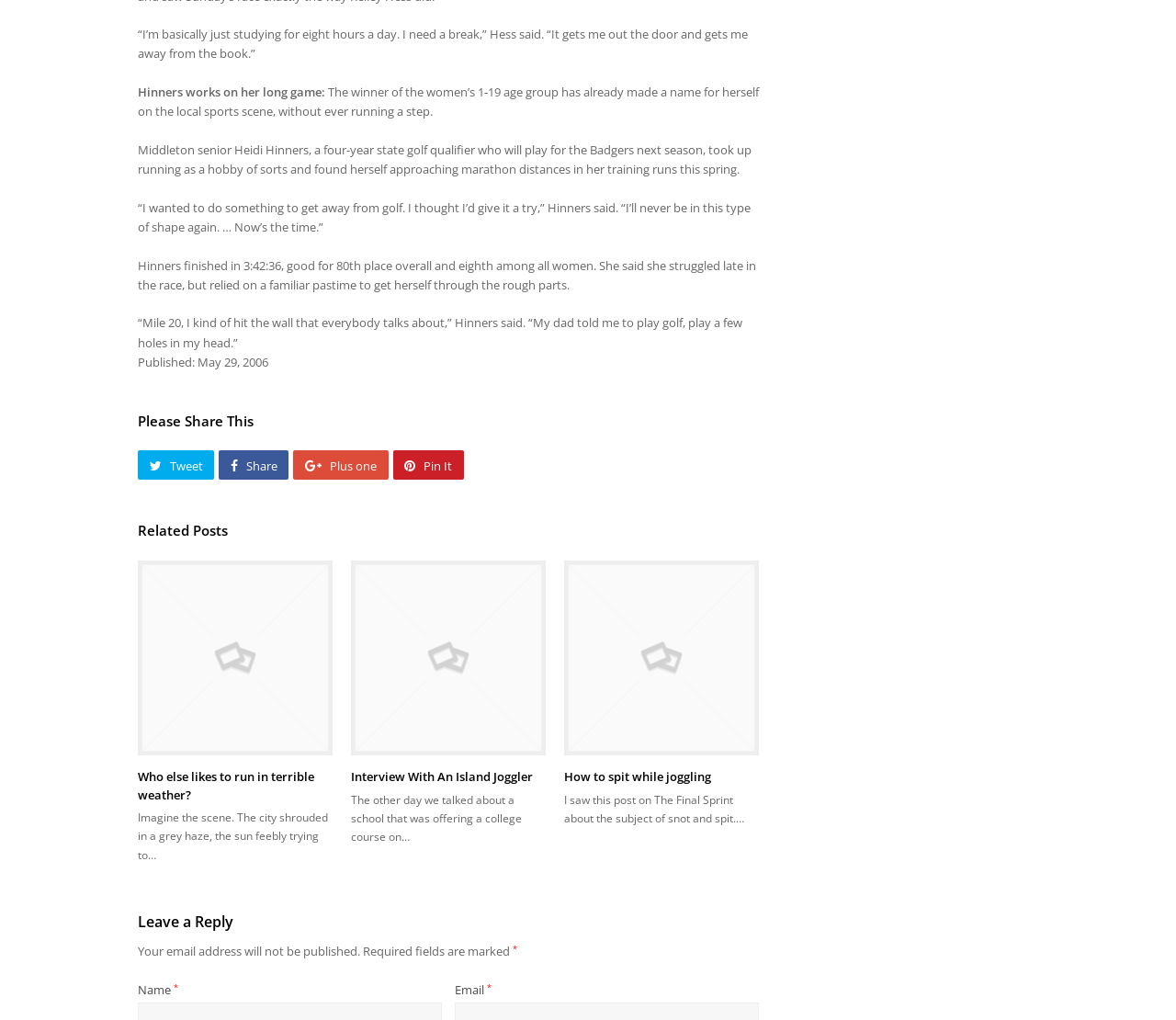Find the bounding box coordinates for the element that must be clicked to complete the instruction: "Leave a reply". The coordinates should be four float numbers between 0 and 1, indicated as [left, top, right, bottom].

[0.117, 0.893, 0.645, 0.915]